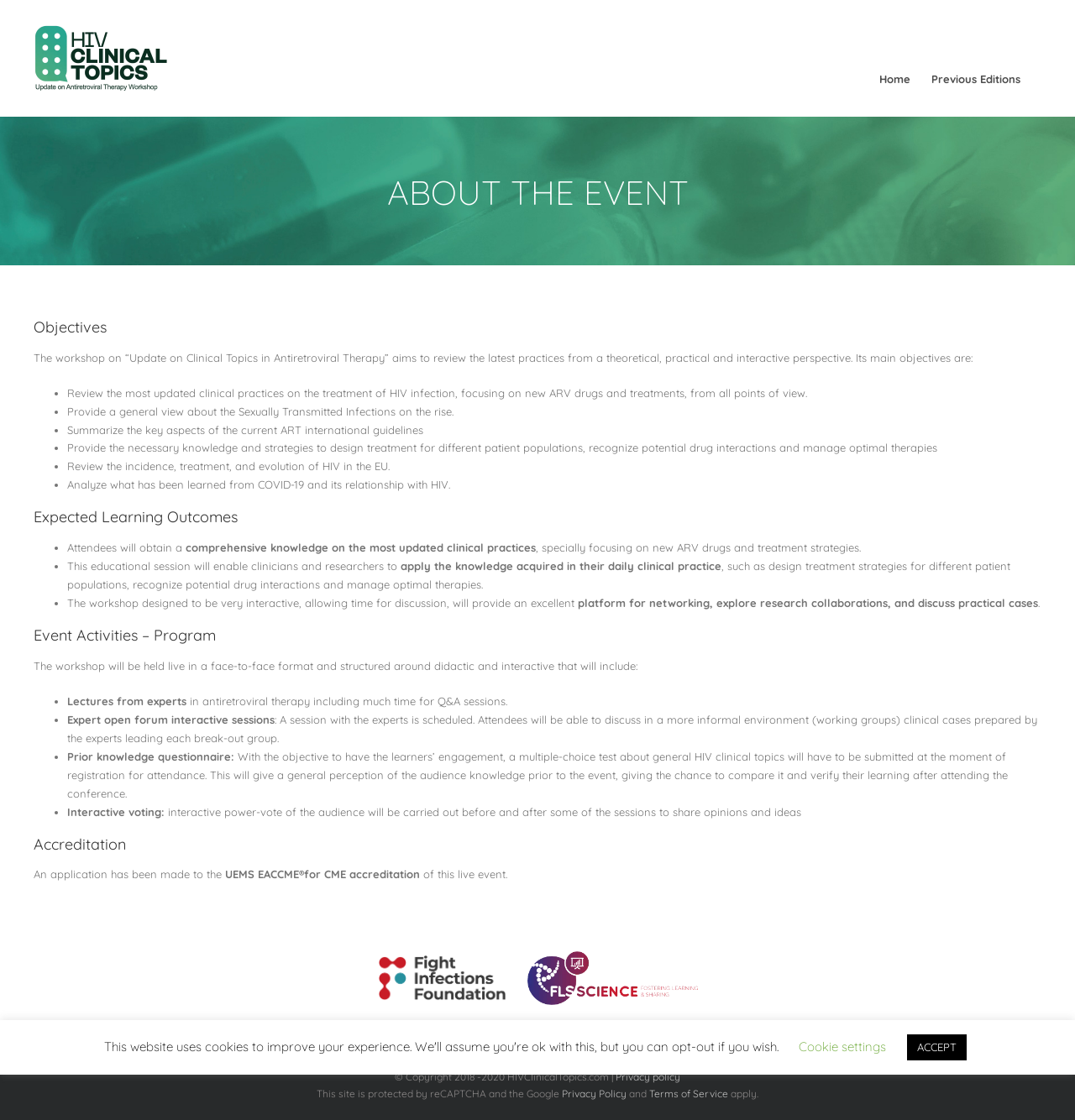What is the purpose of the interactive voting?
Please give a detailed and elaborate answer to the question.

The interactive voting is carried out to share opinions and ideas, allowing the audience to participate and engage with the sessions, as mentioned in the 'Event Activities – Program' section.